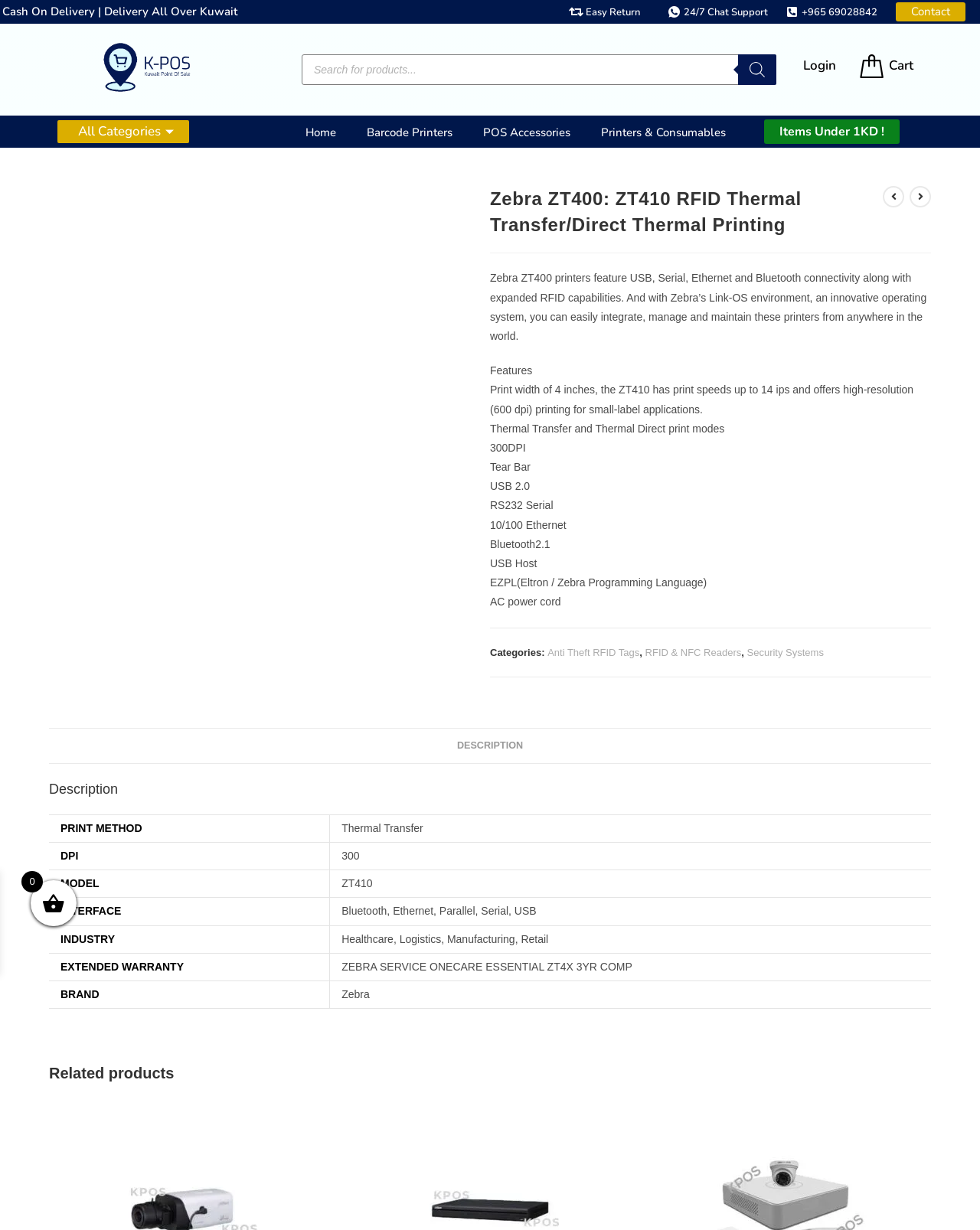Please identify the bounding box coordinates of the clickable area that will fulfill the following instruction: "View previous post". The coordinates should be in the format of four float numbers between 0 and 1, i.e., [left, top, right, bottom].

None